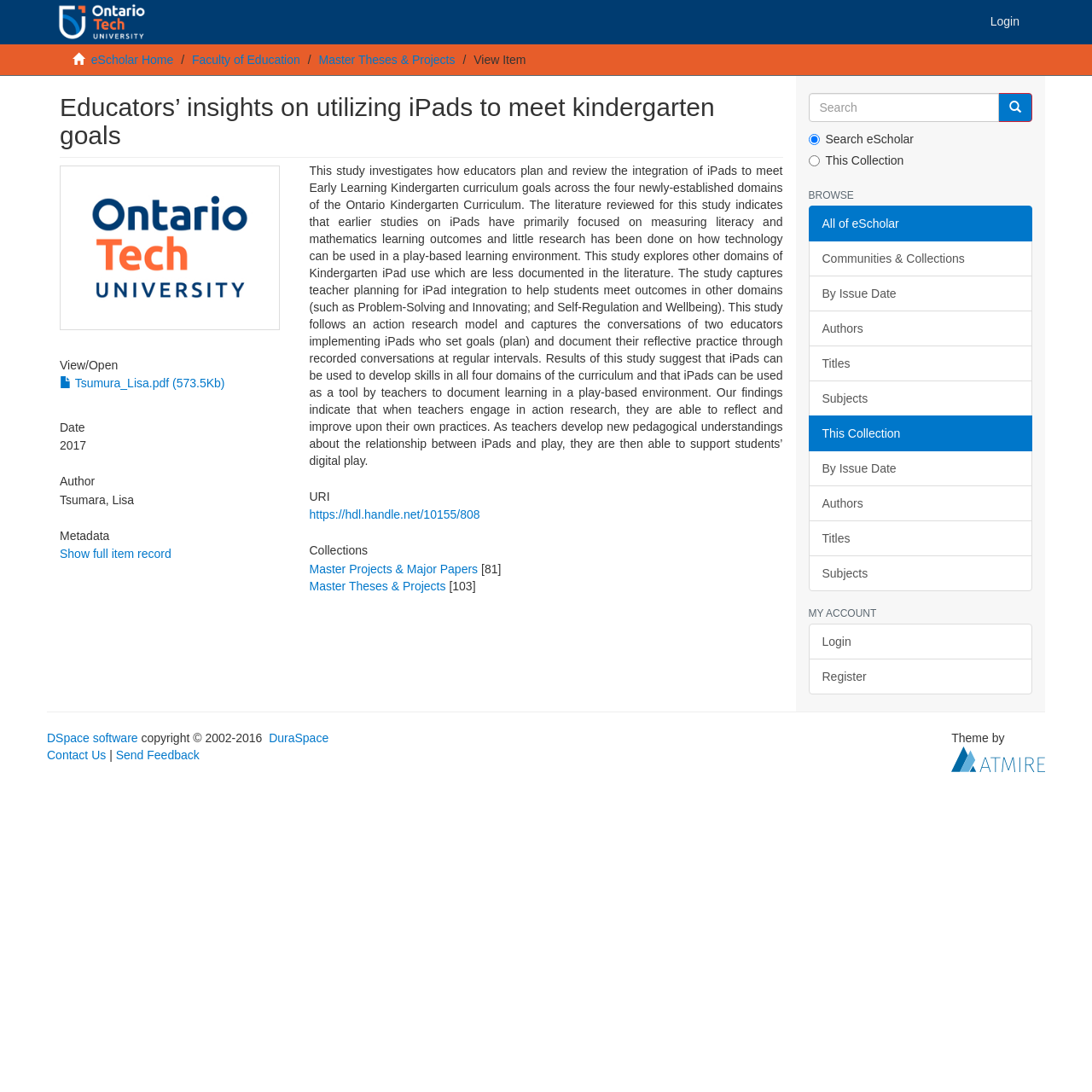Give a concise answer of one word or phrase to the question: 
What is the file size of the PDF?

573.5Kb